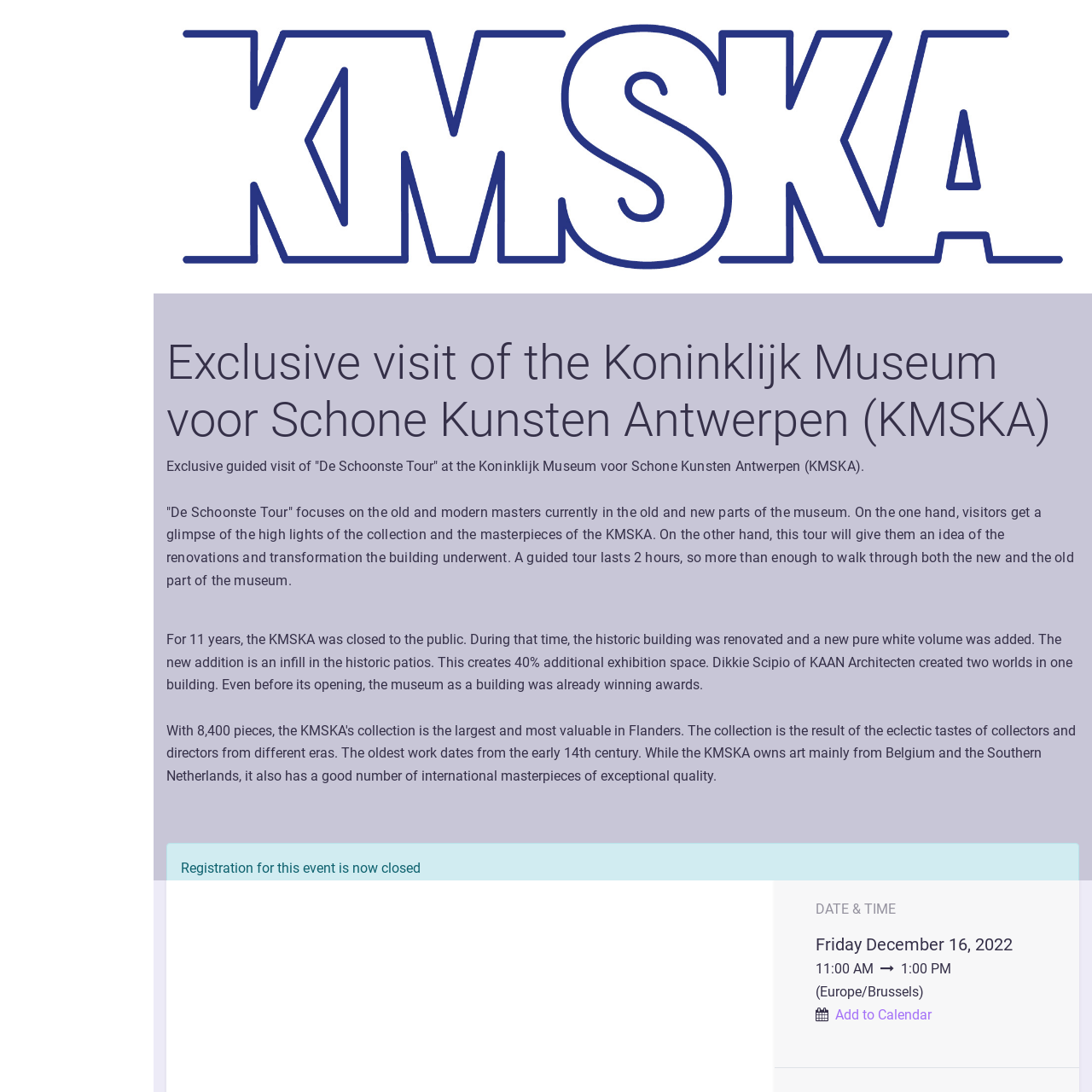What is the status of registration for this event?
Answer the question with as much detail as you can, using the image as a reference.

The status of registration for this event can be found in the text 'Registration for this event is now closed' which is a part of the webpage content.